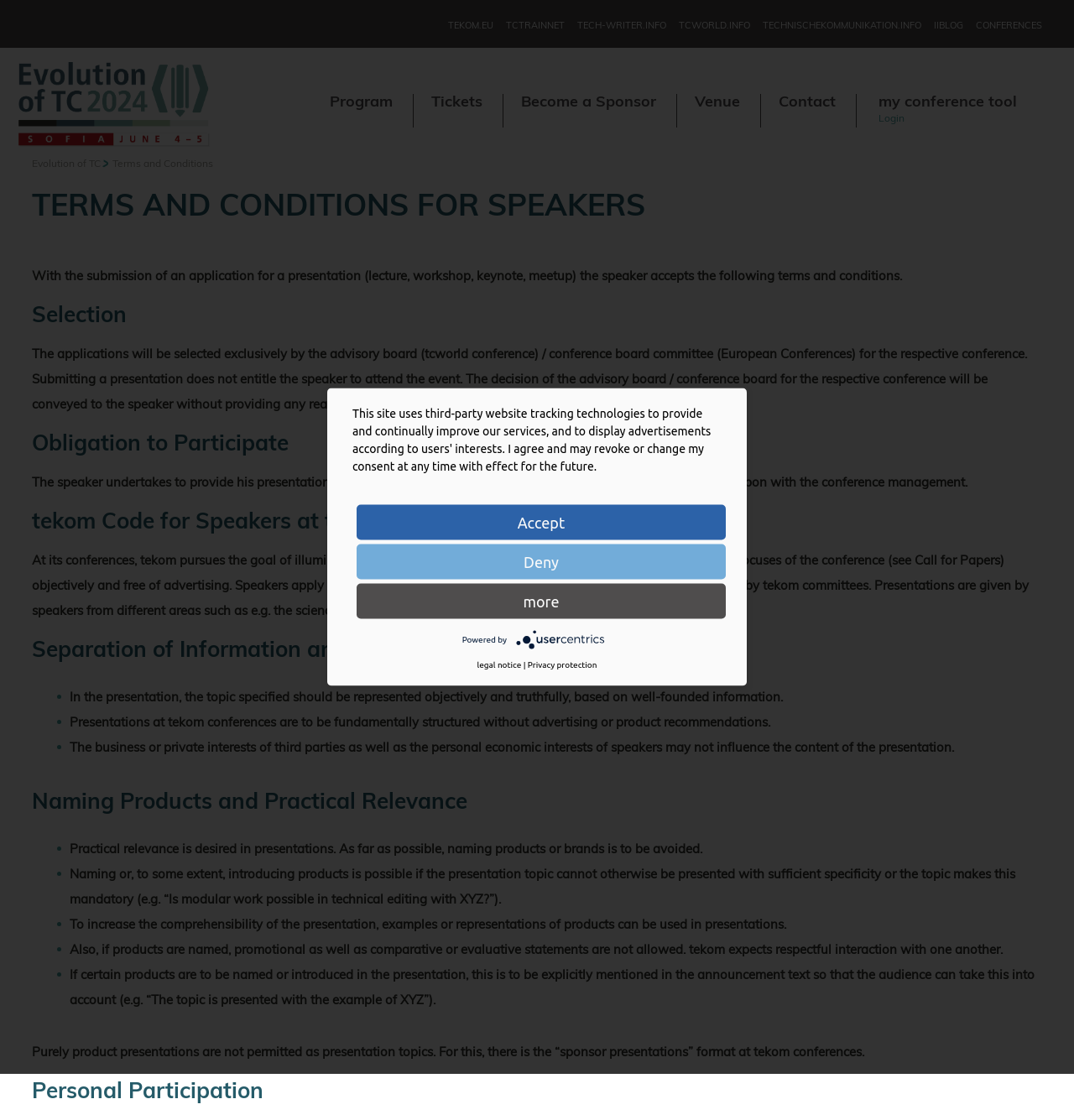What is the purpose of the speaker's presentation?
Respond with a short answer, either a single word or a phrase, based on the image.

To provide information objectively